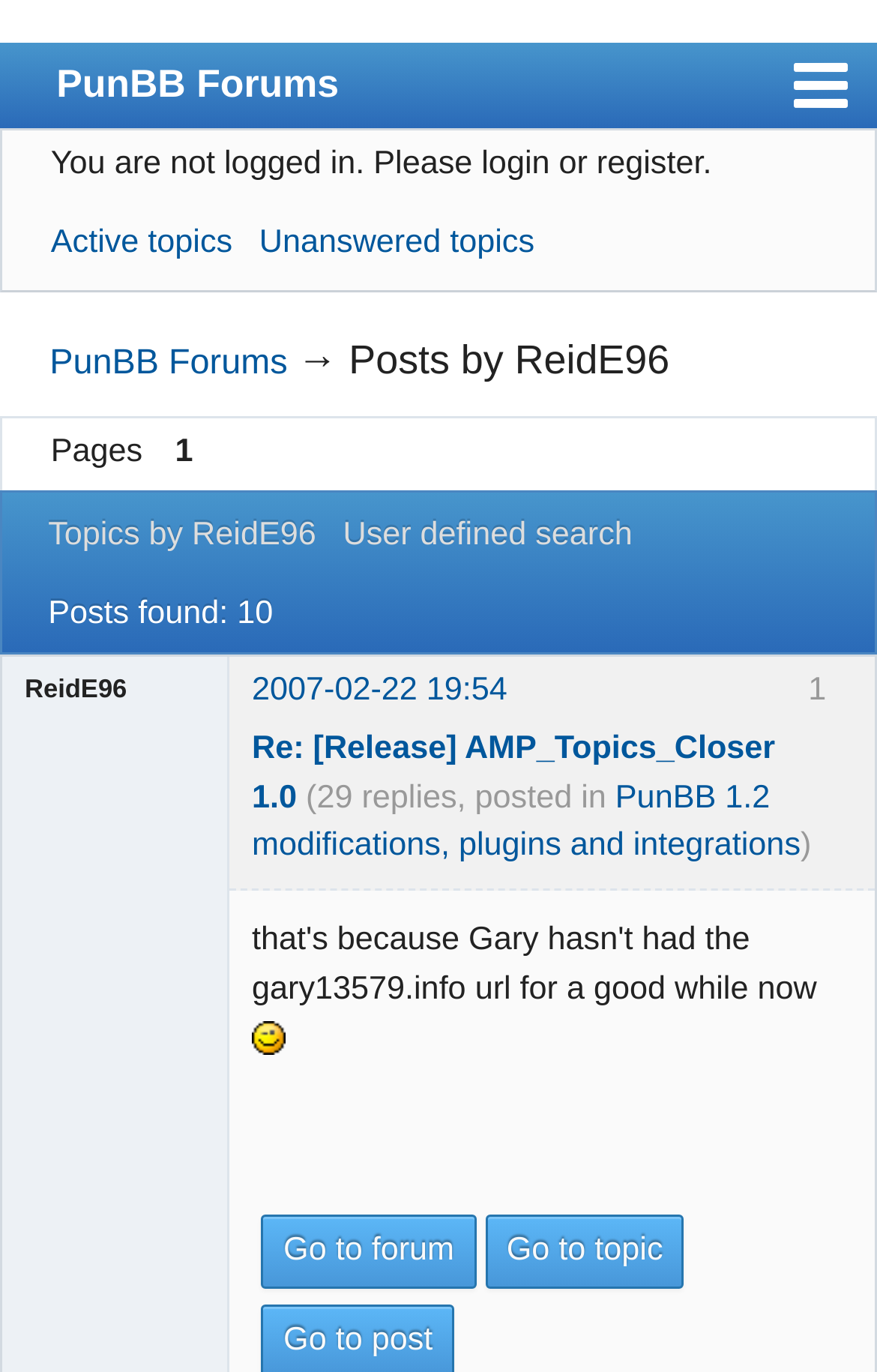Provide a single word or phrase answer to the question: 
What is the status of the user?

Not logged in